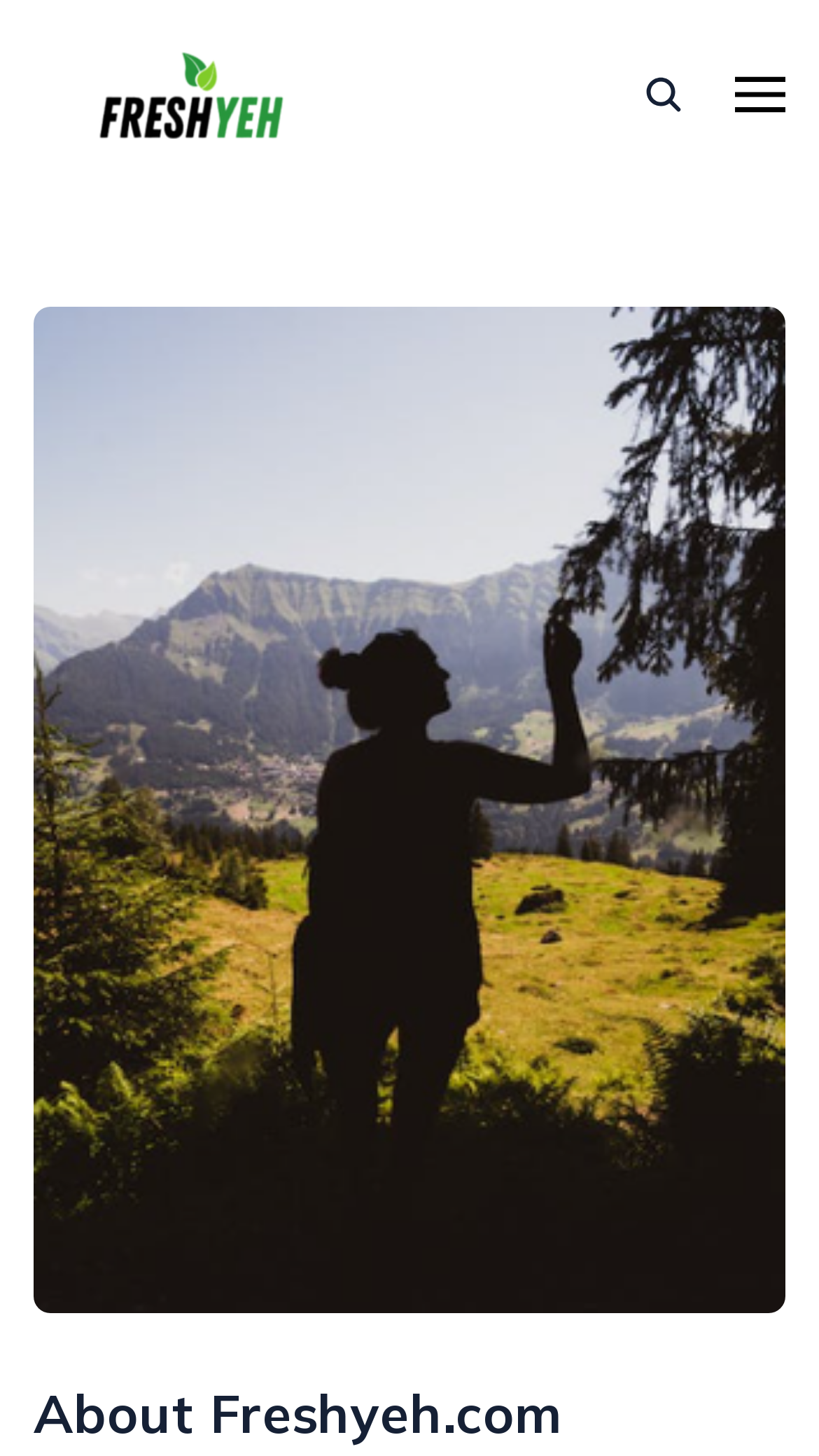Predict the bounding box of the UI element that fits this description: "aria-label="seach" title="seach"".

[0.764, 0.039, 0.856, 0.091]